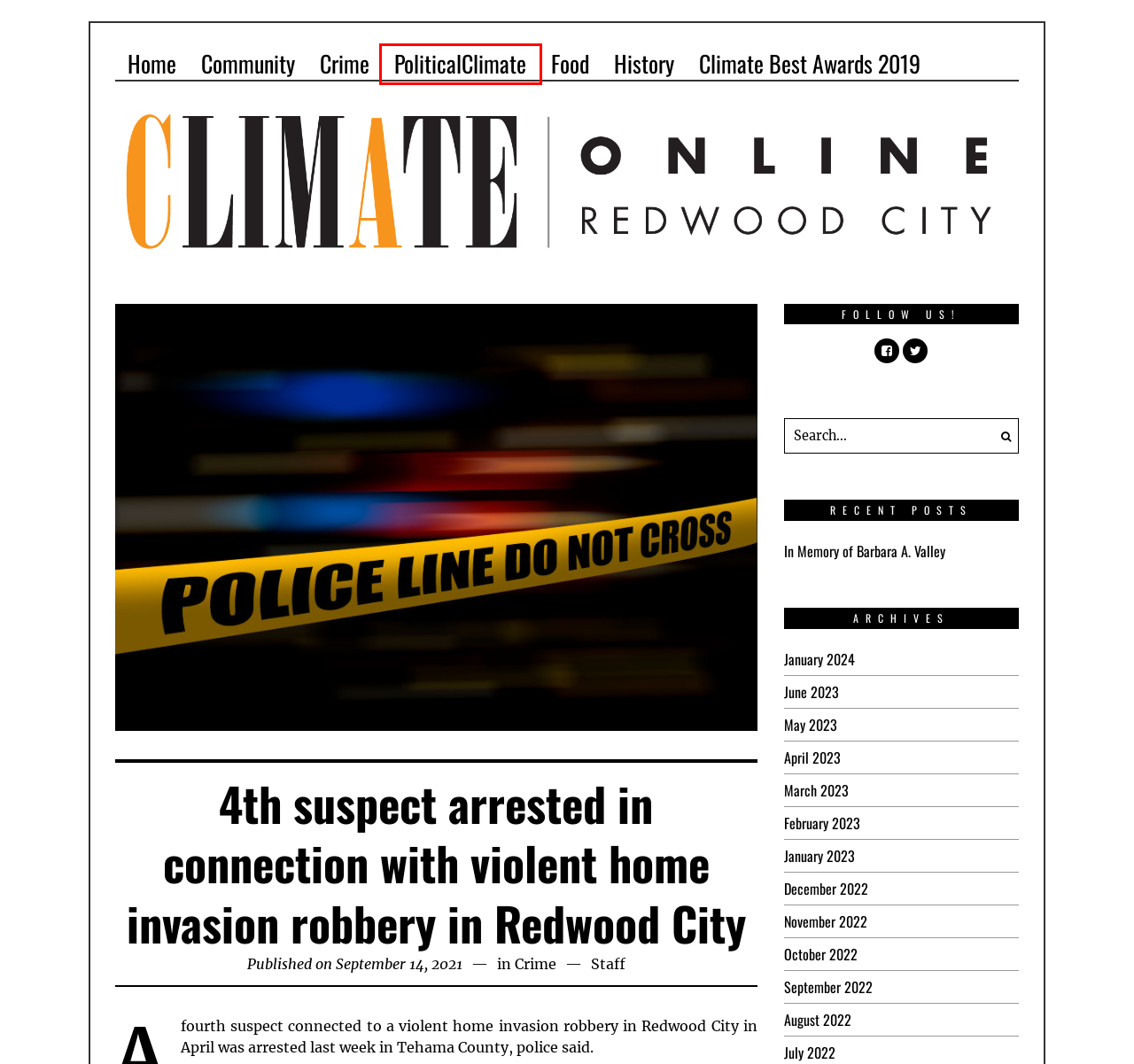You have been given a screenshot of a webpage with a red bounding box around a UI element. Select the most appropriate webpage description for the new webpage that appears after clicking the element within the red bounding box. The choices are:
A. December 2022 - Climate Online
B. July 2022 - Climate Online
C. October 2022 - Climate Online
D. May 2023 - Climate Online
E. Food Archives - Climate Online
F. March 2023 - Climate Online
G. PoliticalClimate Archives - Climate Online
H. History Archives - Climate Online

G